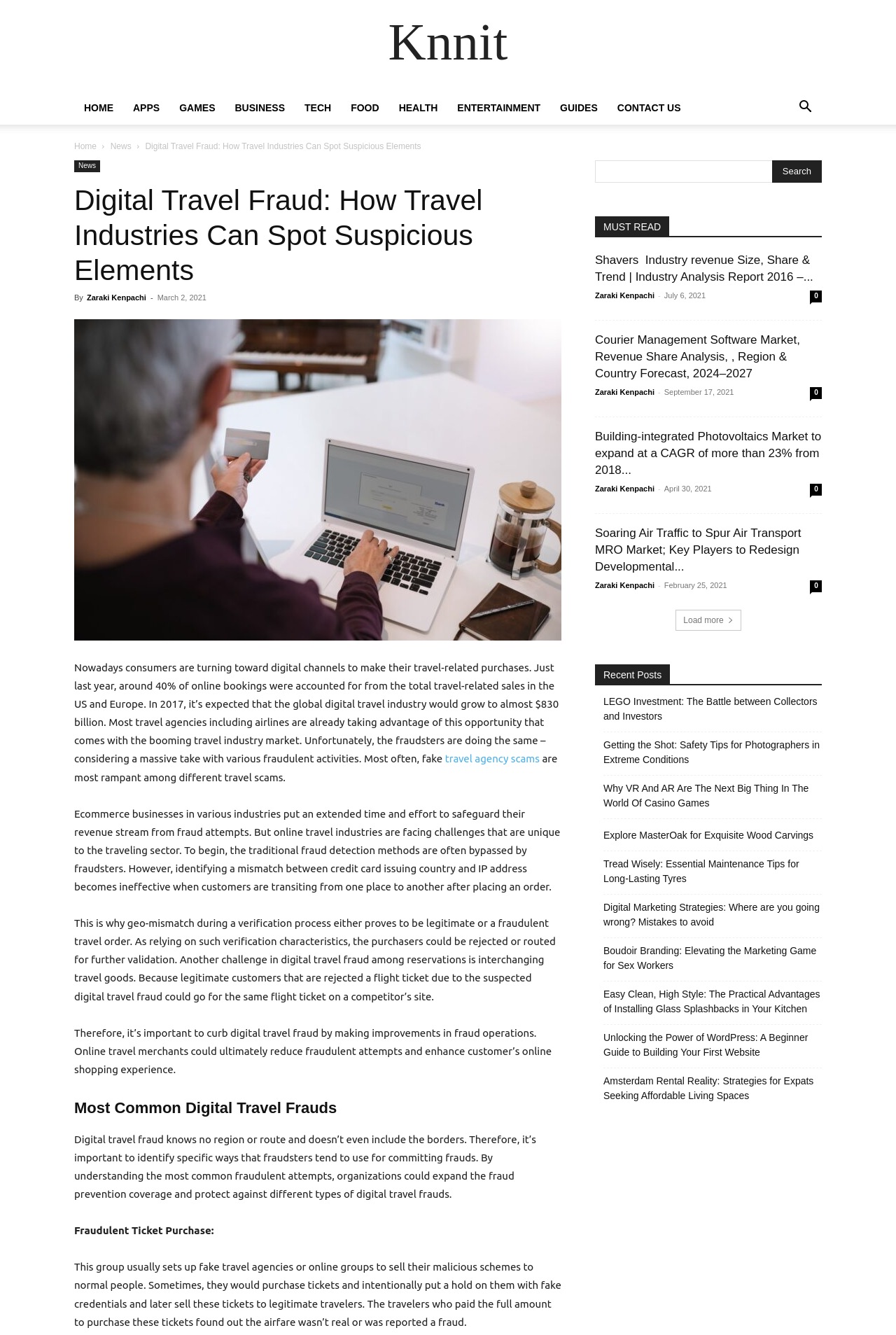What is the title of the article?
Please provide a single word or phrase as the answer based on the screenshot.

Digital Travel Fraud